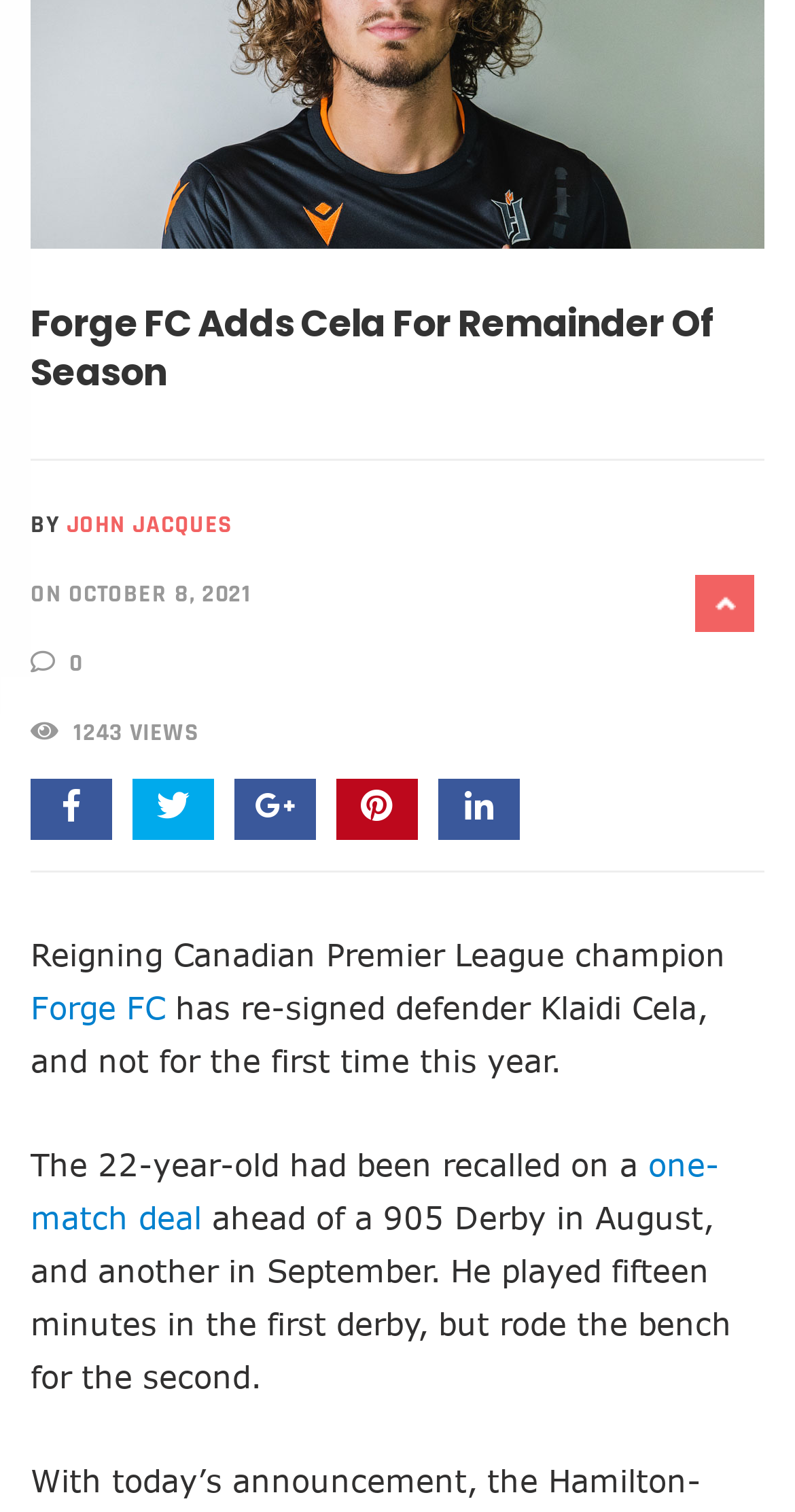Locate the UI element described by John Jacques and provide its bounding box coordinates. Use the format (top-left x, top-left y, bottom-right x, bottom-right y) with all values as floating point numbers between 0 and 1.

[0.083, 0.337, 0.291, 0.357]